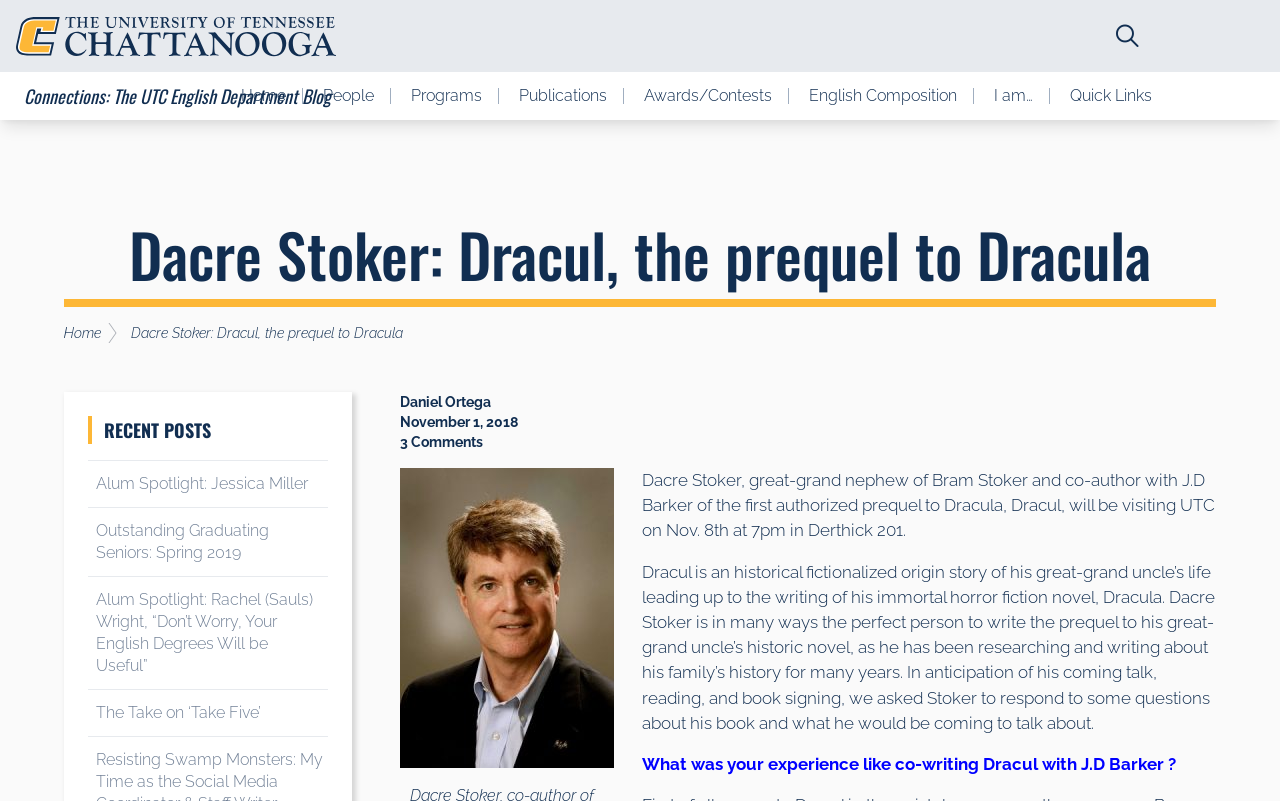Pinpoint the bounding box coordinates of the area that should be clicked to complete the following instruction: "Click on the 'Celebs' link". The coordinates must be given as four float numbers between 0 and 1, i.e., [left, top, right, bottom].

None